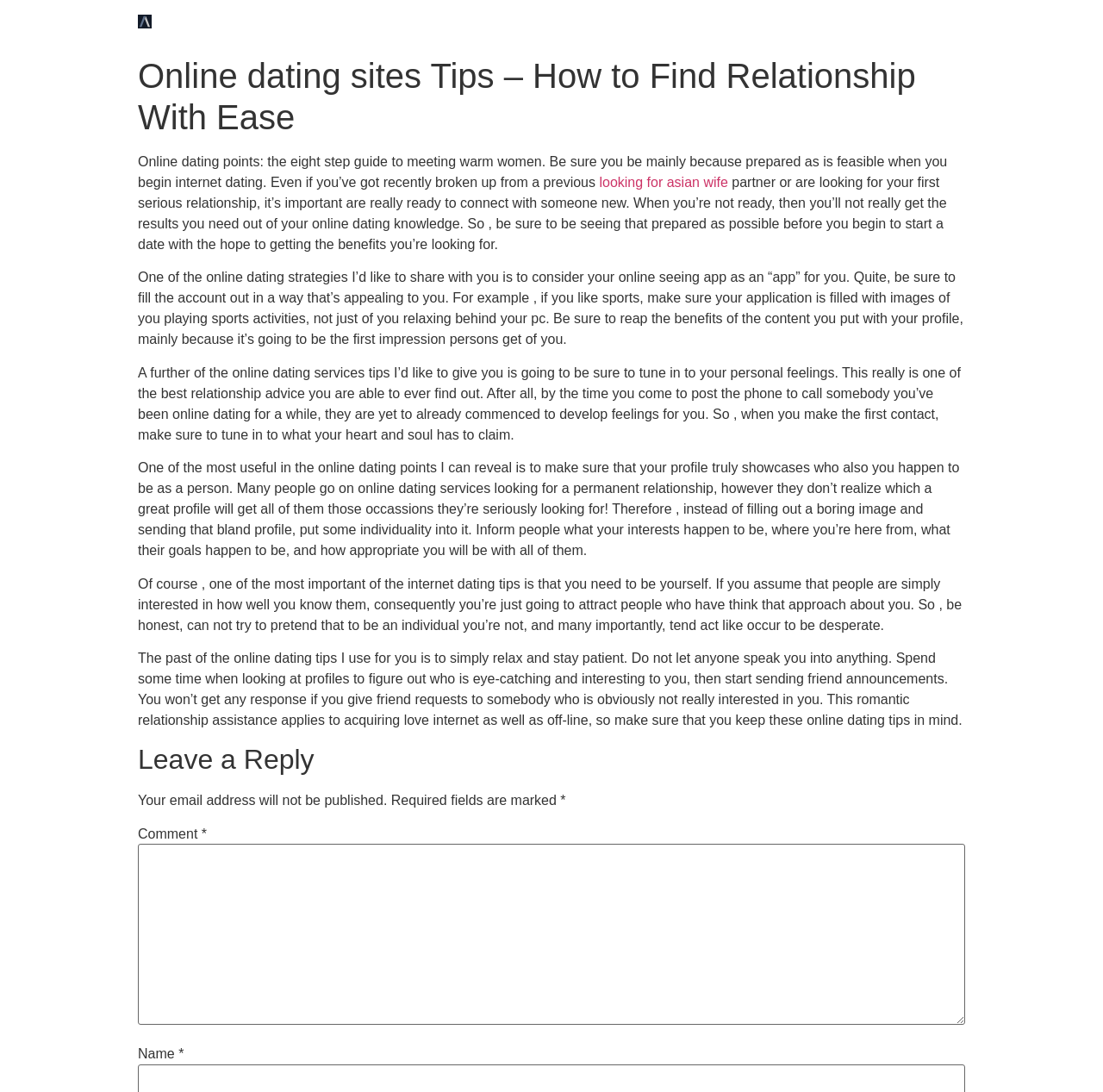What is the purpose of the textbox at the bottom of the page?
Offer a detailed and exhaustive answer to the question.

The textbox at the bottom of the page is labeled 'Comment' and is required, indicating that it's intended for users to leave a comment or response to the article or discussion on the webpage.